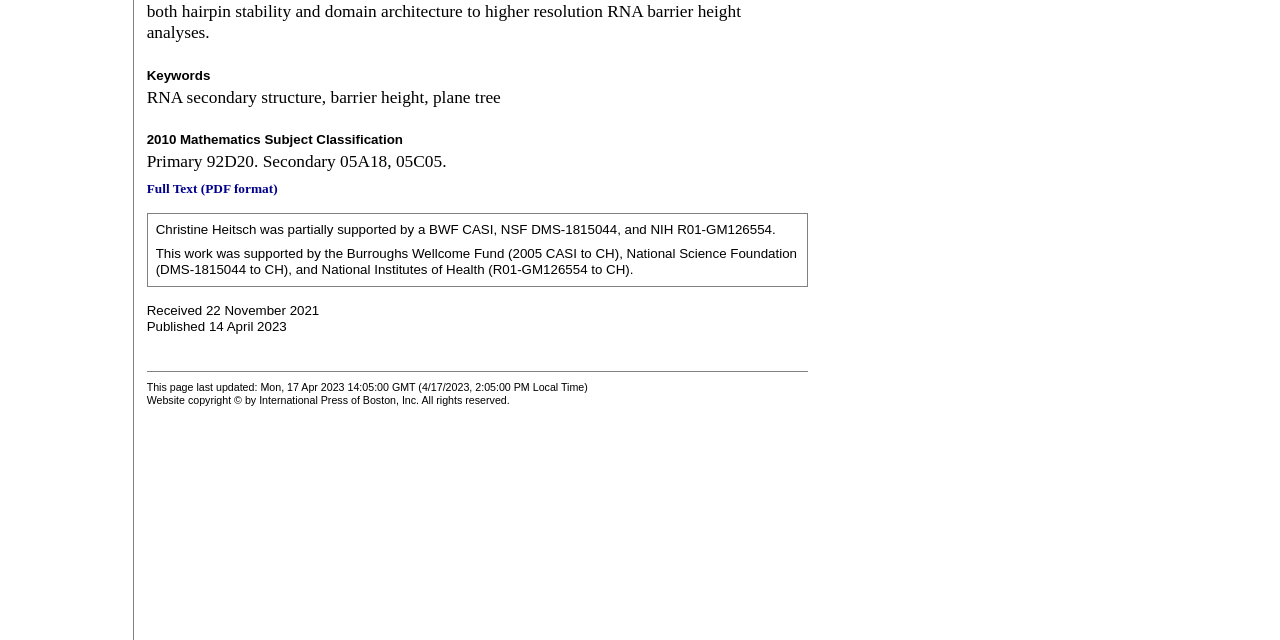Identify the bounding box of the UI component described as: "Full Text (PDF format)".

[0.115, 0.283, 0.217, 0.307]